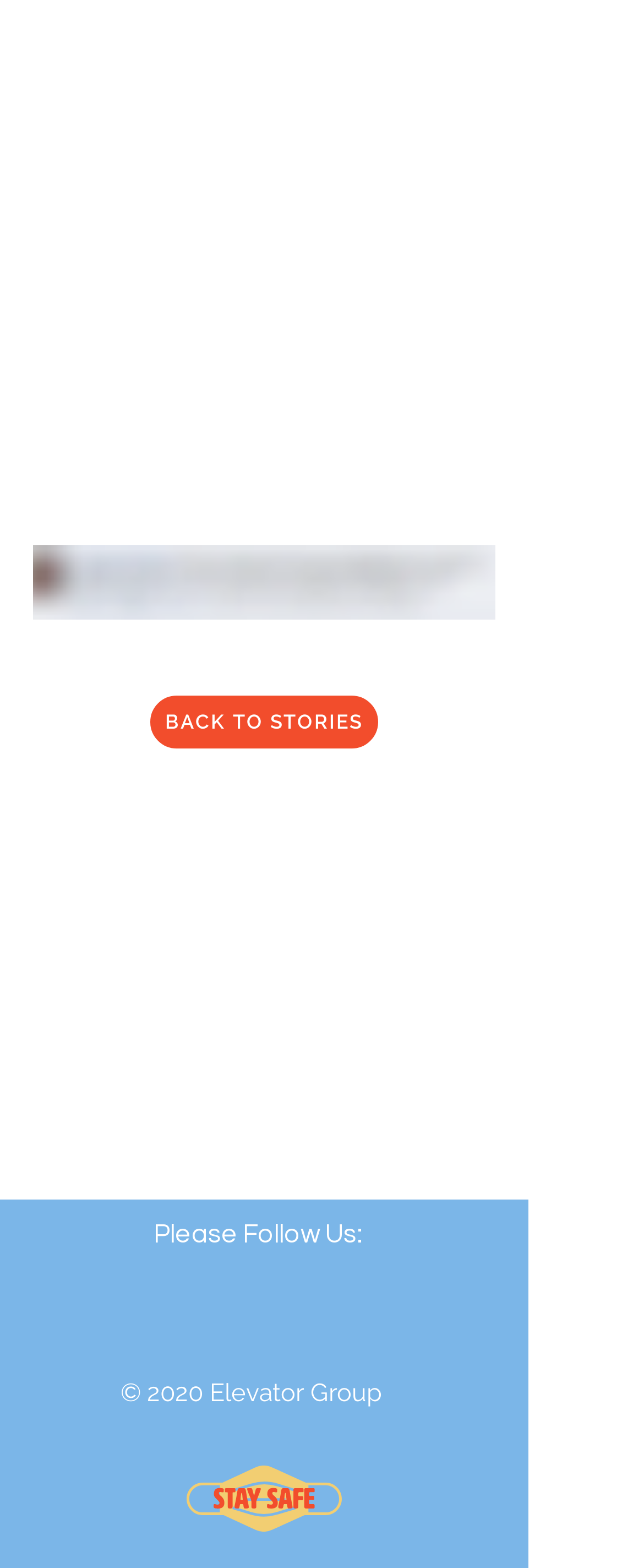How many social media links are there?
Use the image to answer the question with a single word or phrase.

3